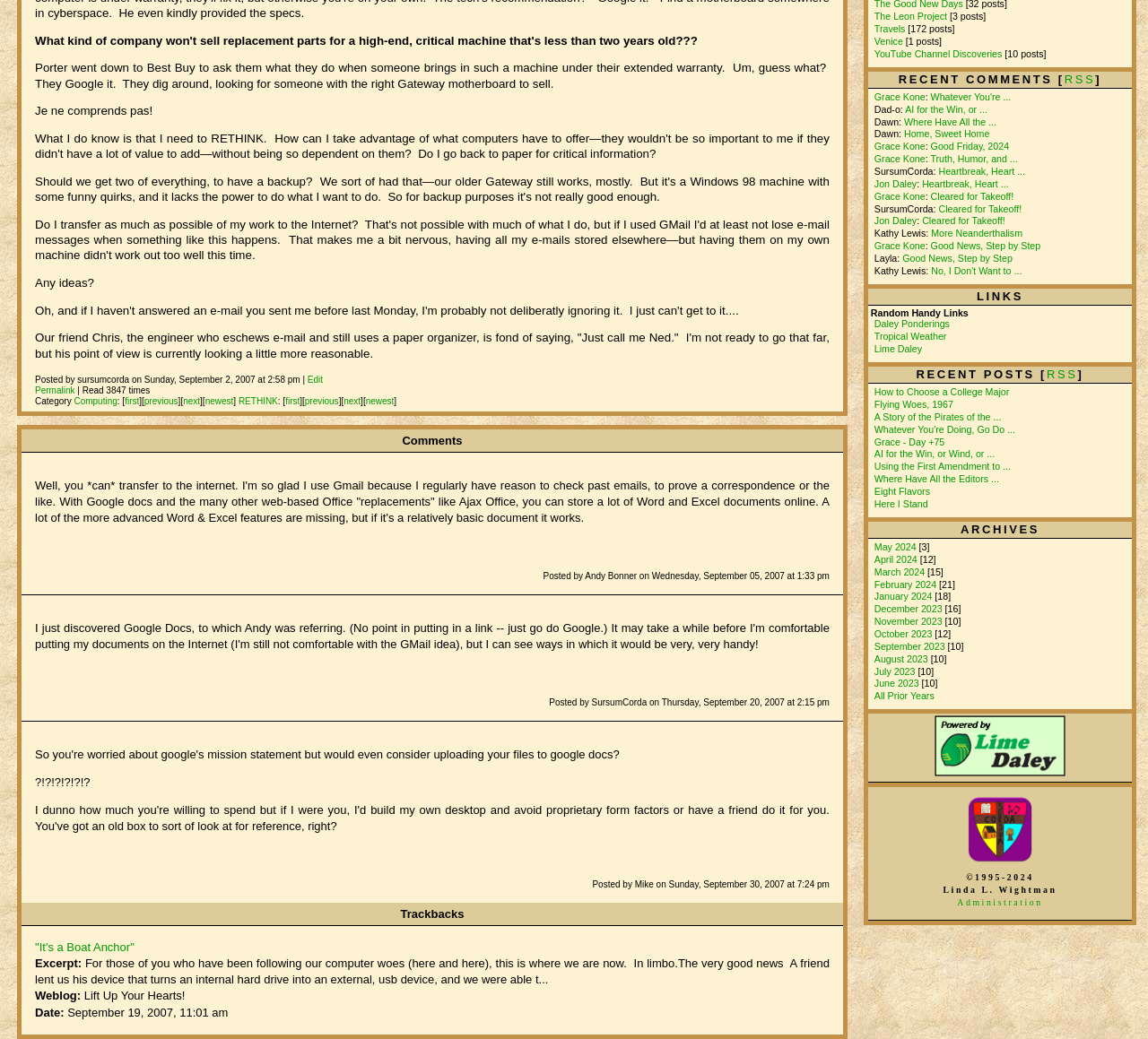Extract the bounding box of the UI element described as: "Whatever You're ...".

[0.811, 0.088, 0.881, 0.098]